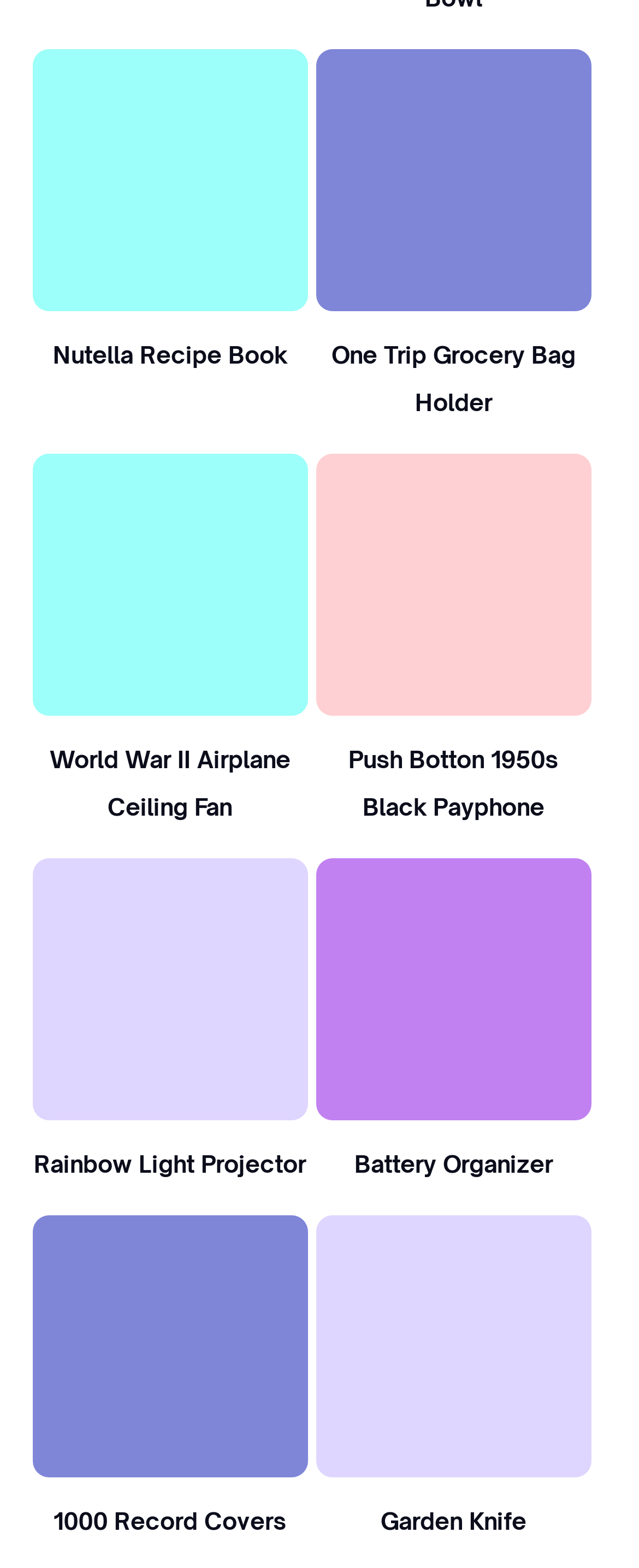Specify the bounding box coordinates (top-left x, top-left y, bottom-right x, bottom-right y) of the UI element in the screenshot that matches this description: Battery Organizer

[0.555, 0.727, 0.865, 0.753]